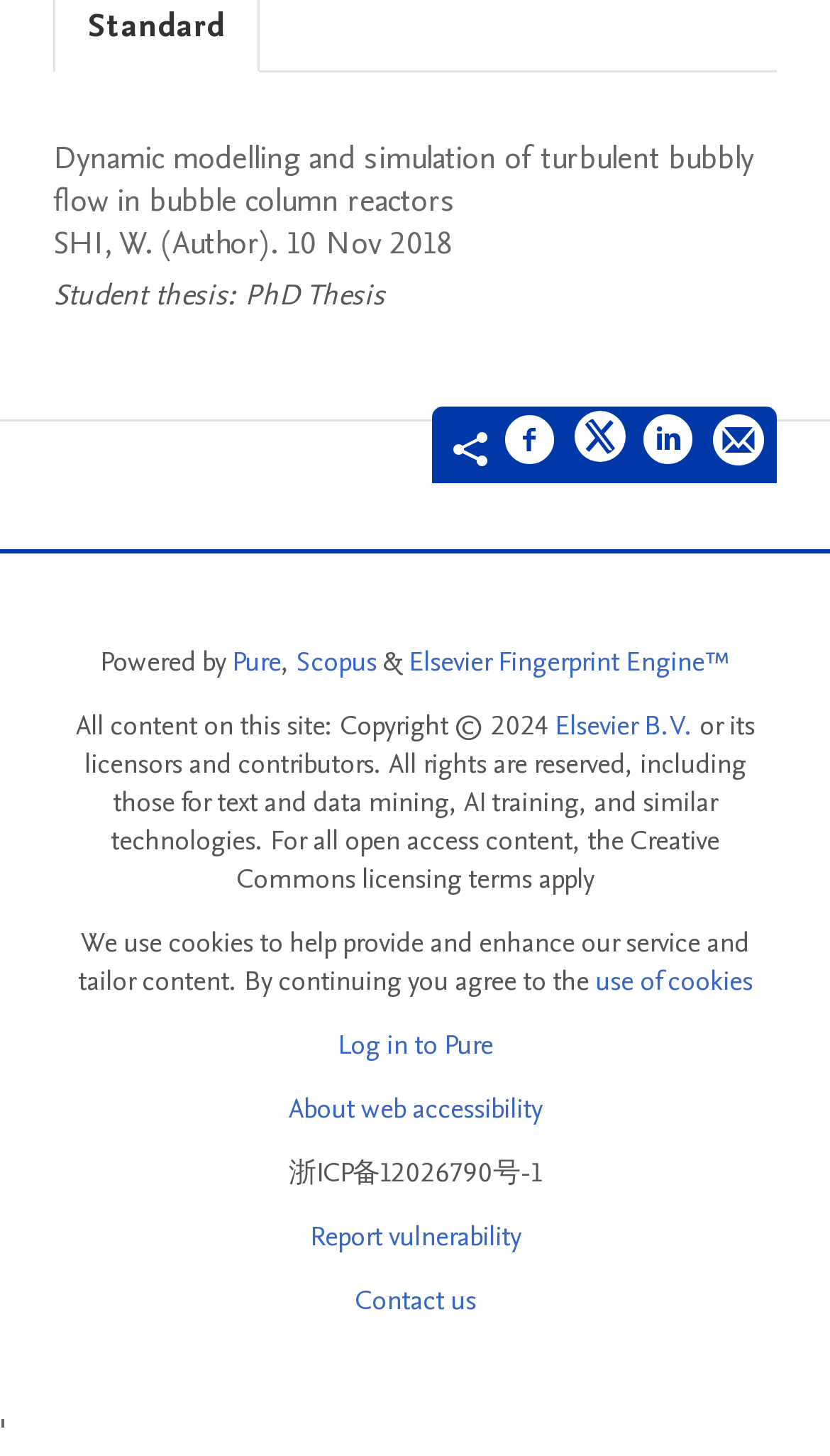Provide a one-word or short-phrase answer to the question:
What is the copyright year of the website?

2024